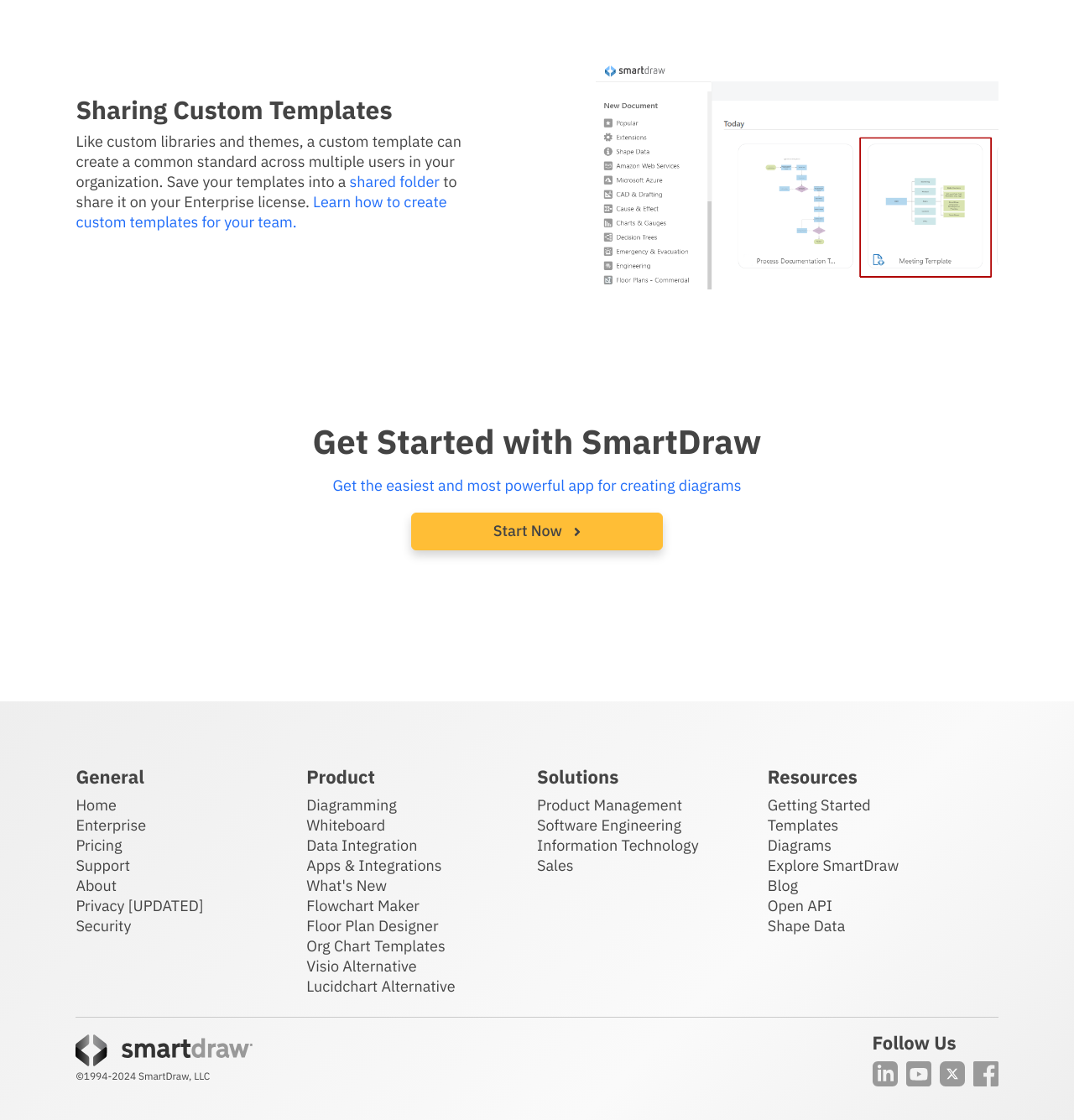Based on the image, provide a detailed response to the question:
How can a custom template be shared?

The webpage suggests that a custom template can be shared by saving it into a shared folder, which is accessible to users with an Enterprise license. This is mentioned in the first paragraph of the webpage.